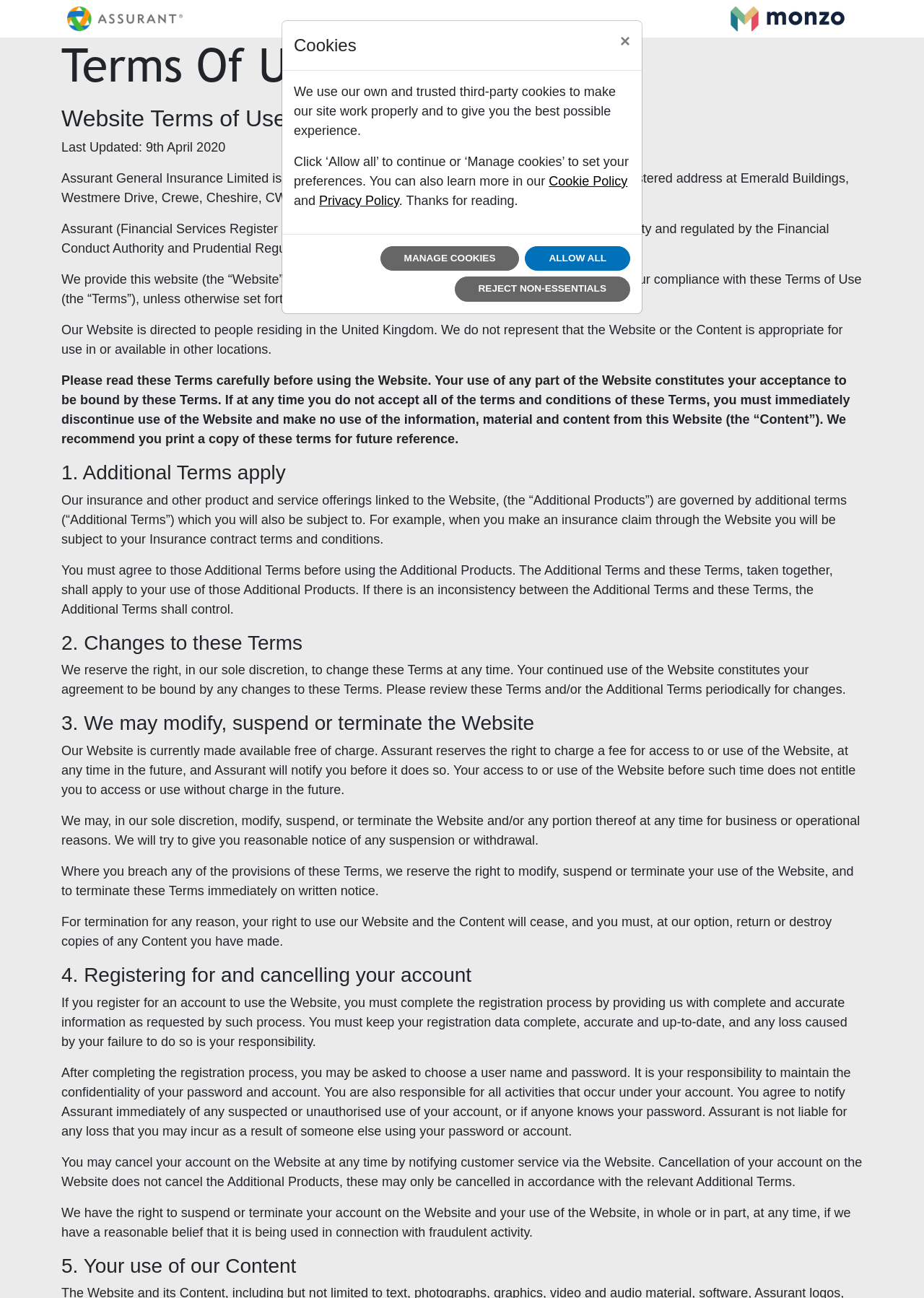Using the element description provided, determine the bounding box coordinates in the format (top-left x, top-left y, bottom-right x, bottom-right y). Ensure that all values are floating point numbers between 0 and 1. Element description: Privacy Policy

[0.345, 0.149, 0.432, 0.16]